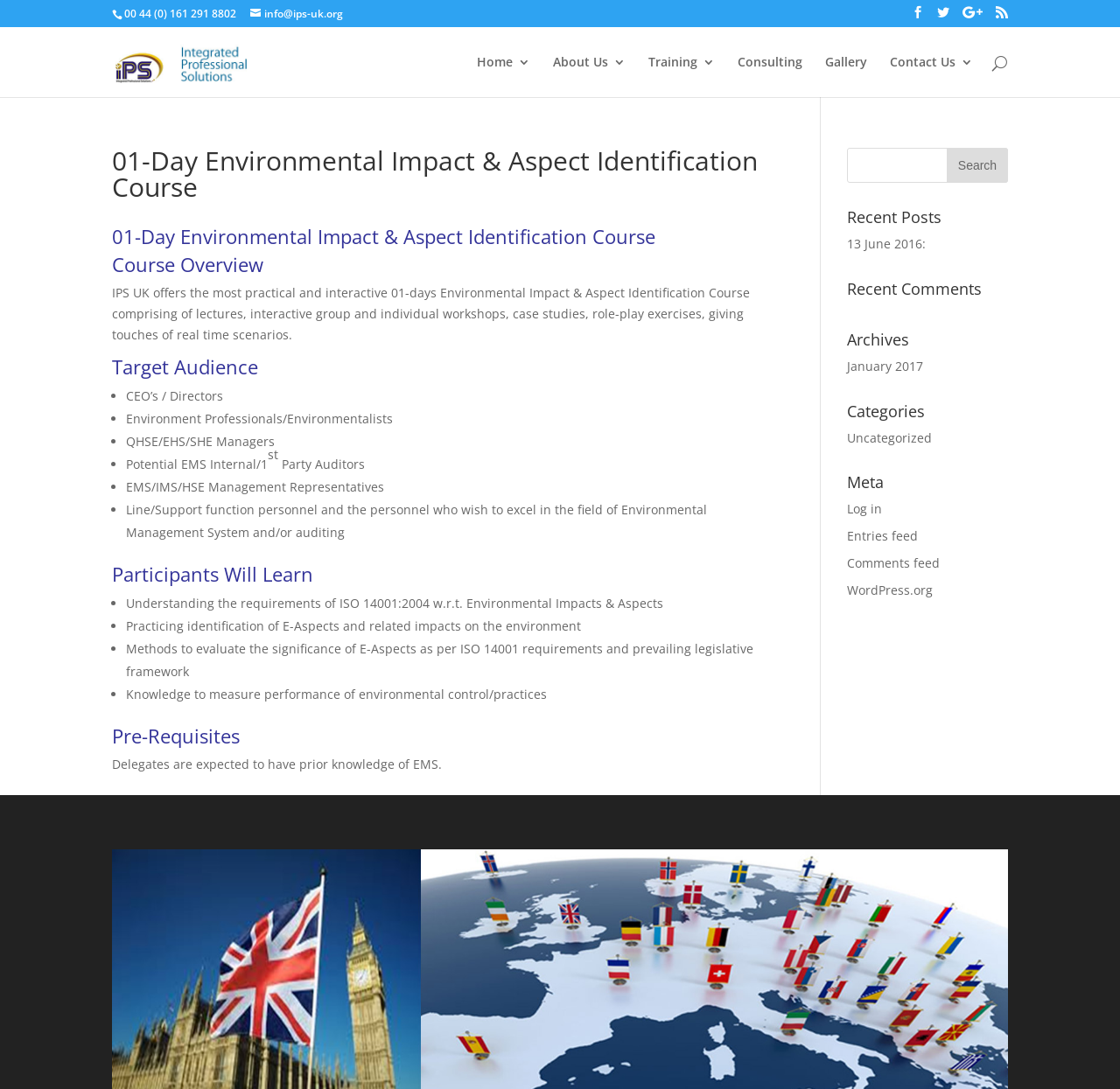Could you highlight the region that needs to be clicked to execute the instruction: "Contact IPS UK"?

[0.223, 0.006, 0.306, 0.019]